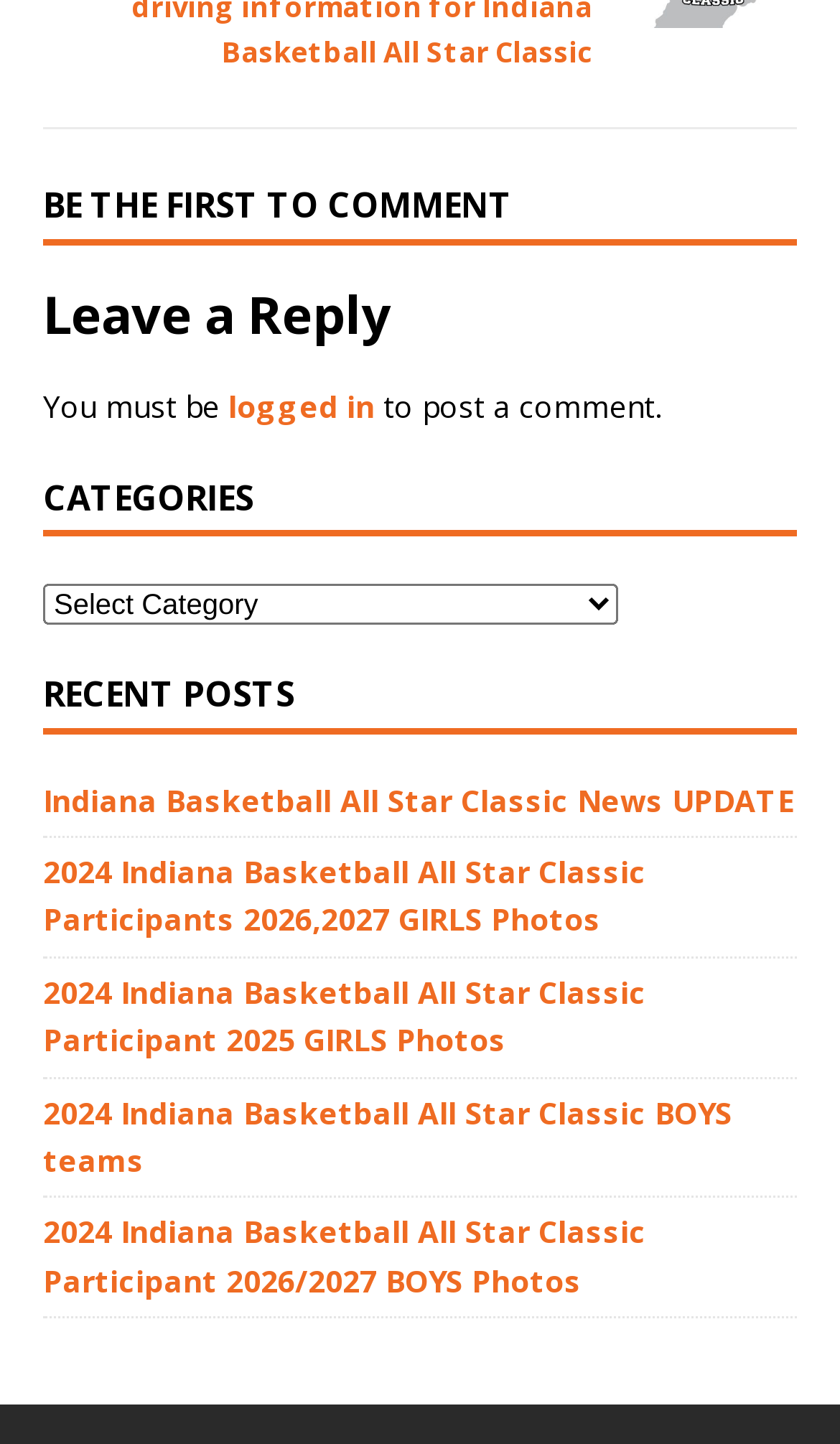What is the topic of the latest post?
Please respond to the question with a detailed and informative answer.

The latest post is 'Indiana Basketball All Star Classic News UPDATE' which suggests that the topic of the latest post is related to Indiana Basketball.